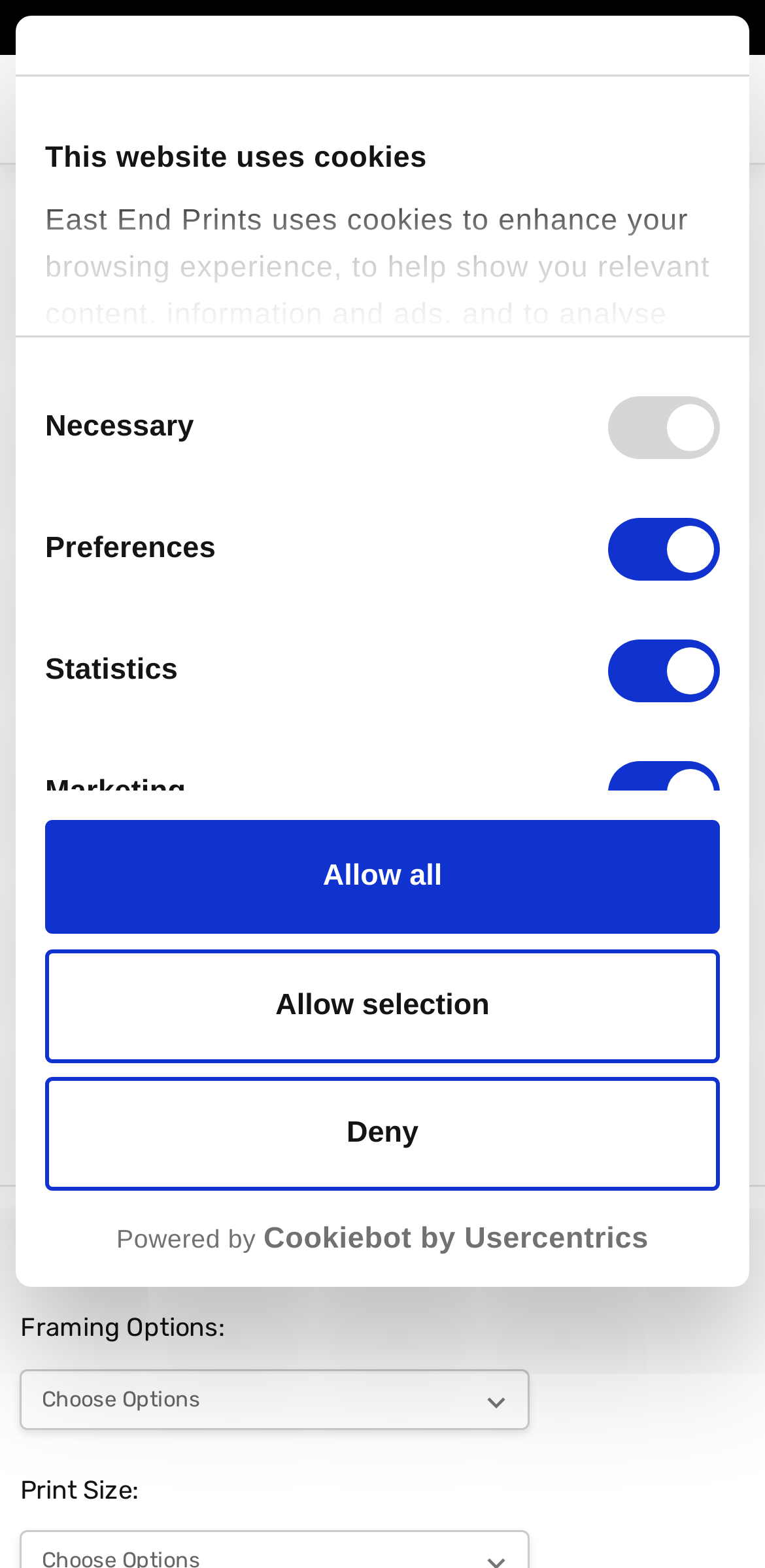From the webpage screenshot, identify the region described by Powered by Cookiebot by Usercentrics. Provide the bounding box coordinates as (top-left x, top-left y, bottom-right x, bottom-right y), with each value being a floating point number between 0 and 1.

[0.059, 0.778, 0.941, 0.802]